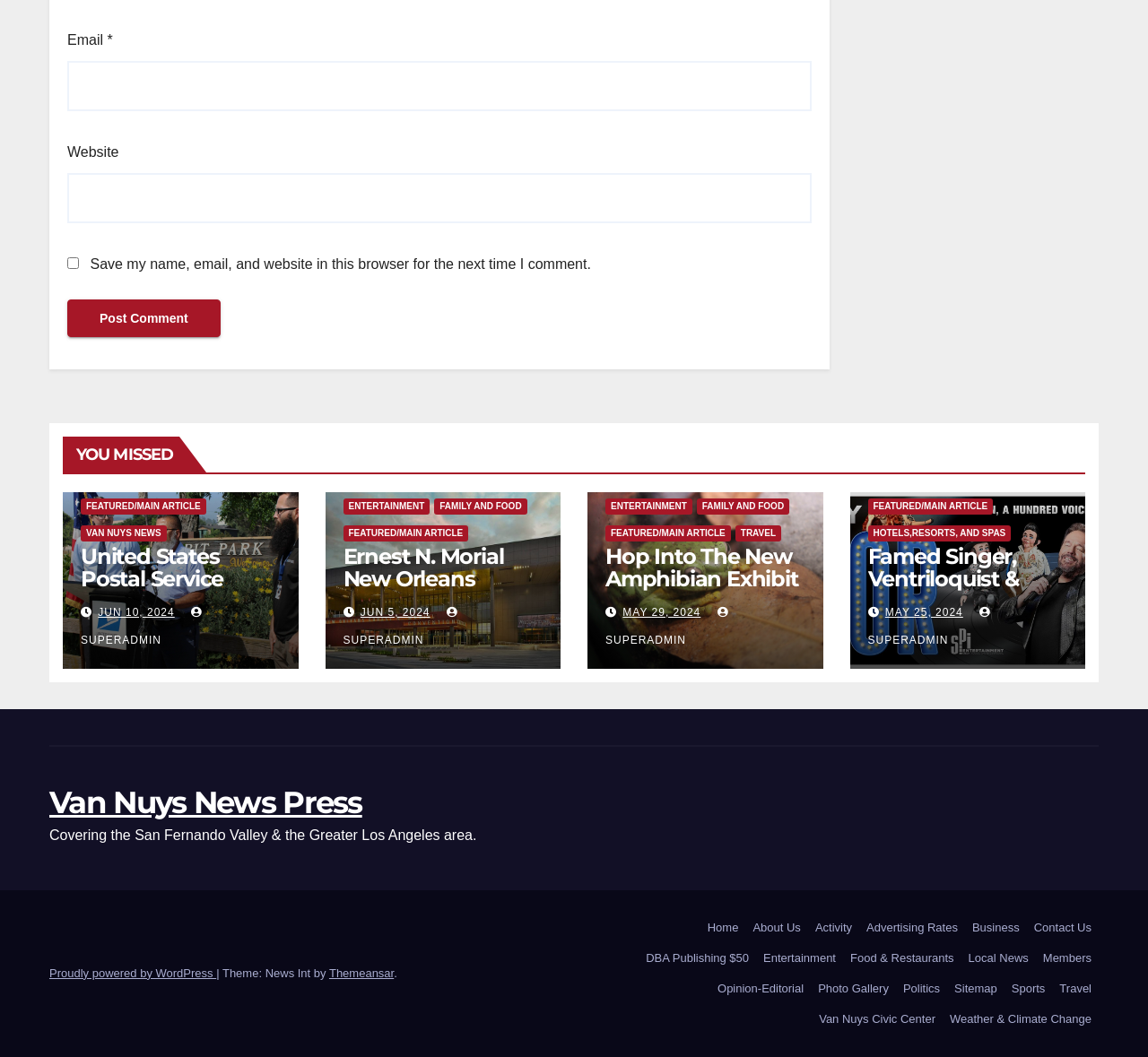Identify the bounding box coordinates of the area that should be clicked in order to complete the given instruction: "Click the MOSTRE link". The bounding box coordinates should be four float numbers between 0 and 1, i.e., [left, top, right, bottom].

None